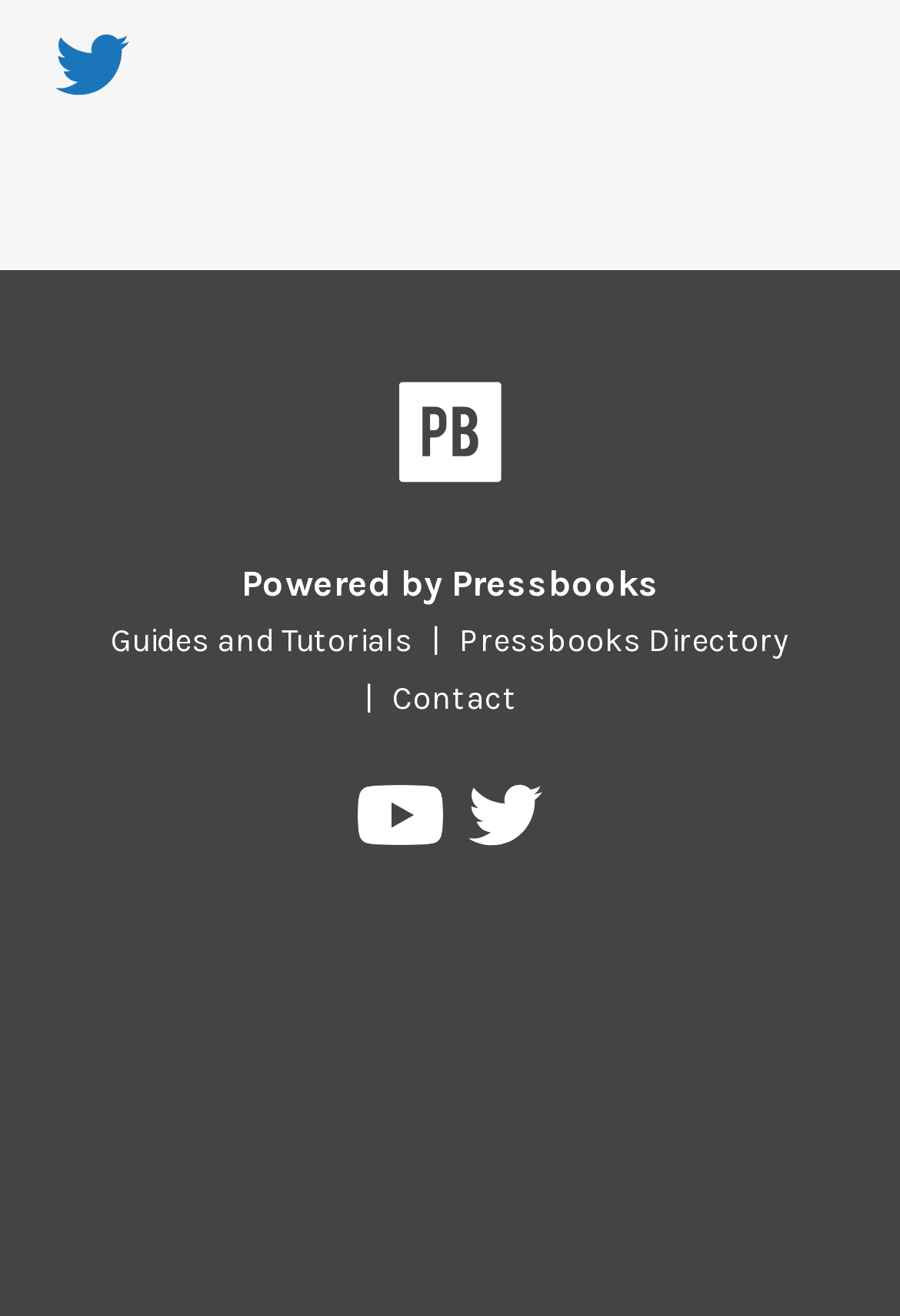Please specify the coordinates of the bounding box for the element that should be clicked to carry out this instruction: "access resources". The coordinates must be four float numbers between 0 and 1, formatted as [left, top, right, bottom].

None